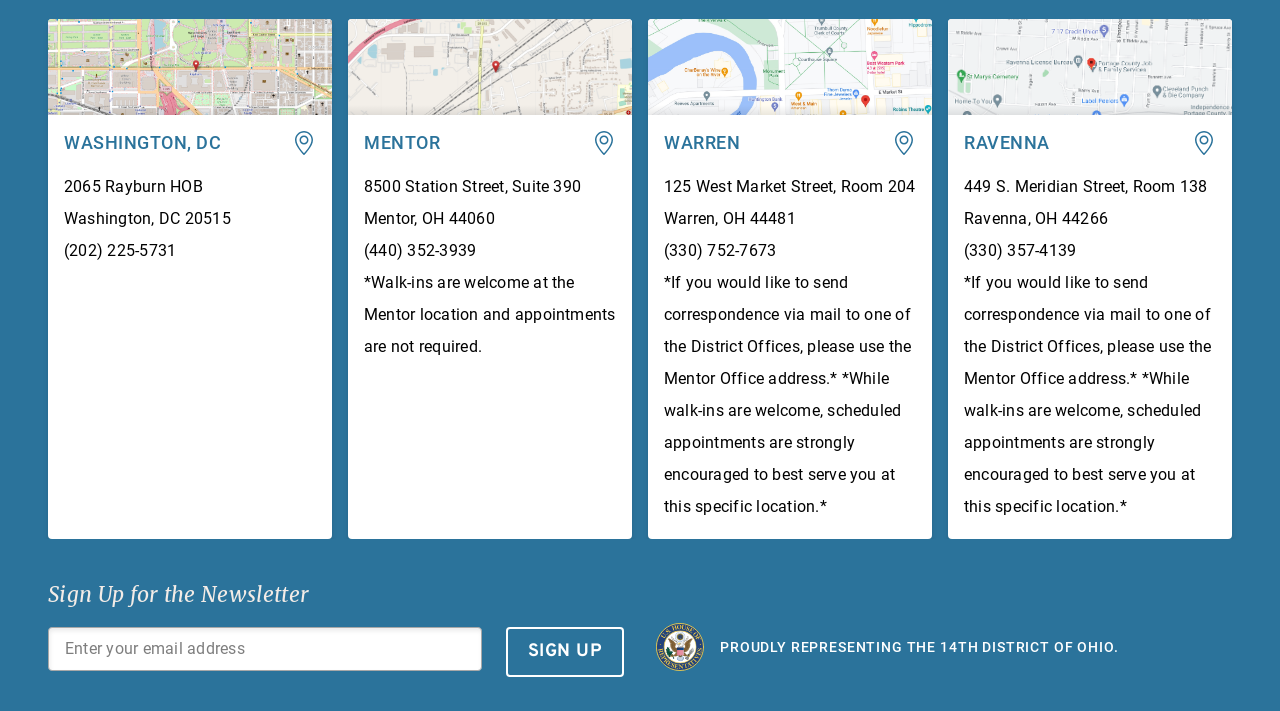Provide the bounding box for the UI element matching this description: "name="email" placeholder="Enter your email address"".

[0.051, 0.89, 0.363, 0.935]